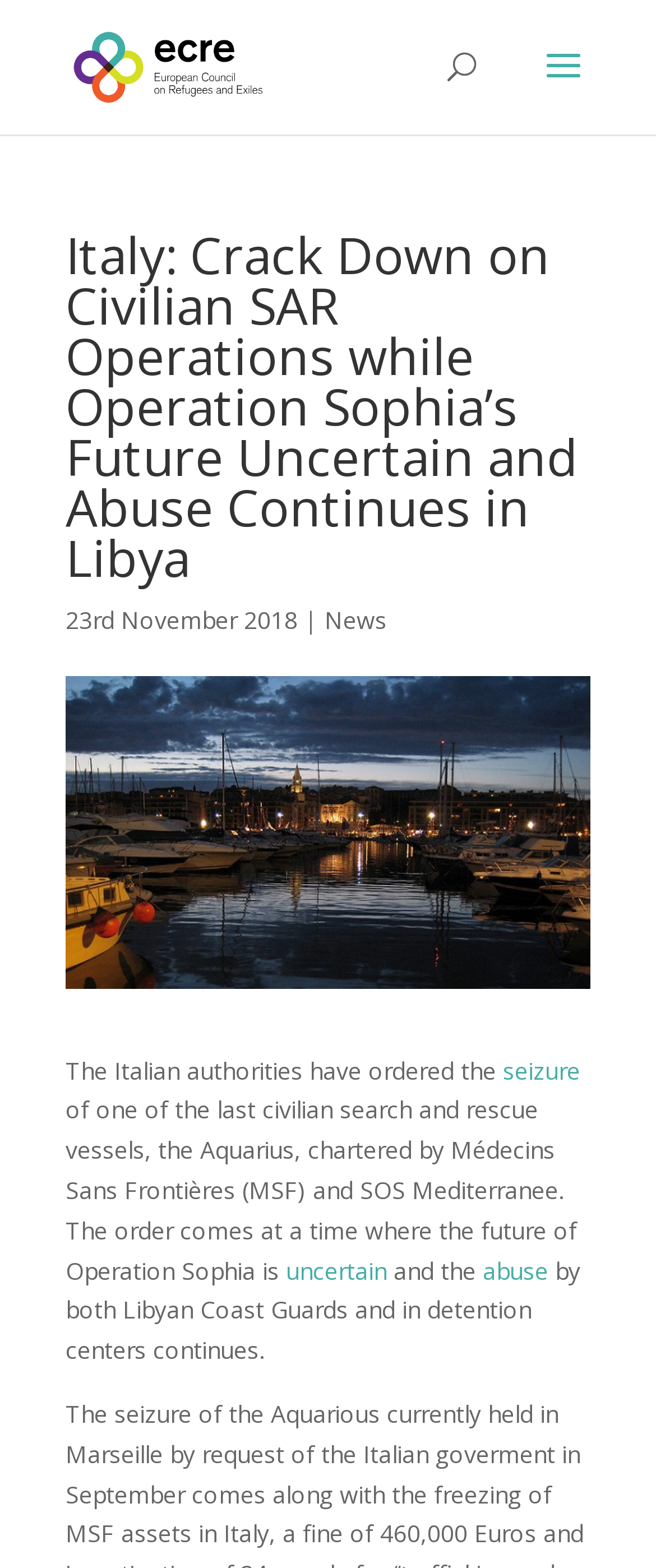Describe all the visual and textual components of the webpage comprehensively.

The webpage is about a news article discussing the Italian authorities' crackdown on civilian search and rescue operations, specifically the seizure of the Aquarius vessel chartered by Médecins Sans Frontières (MSF) and SOS Mediterranee. 

At the top left of the page, there is a link to the European Council on Refugees and Exiles (ECRE) accompanied by an image with the same name. 

Below this, there is a search bar spanning across the top of the page. 

The main content of the page is divided into sections. The first section is a heading that summarizes the article's title. Below this heading, there is a date "23rd November 2018" followed by a category label "News". 

The main article text starts below the date and category label. The text describes the situation, mentioning the seizure of the Aquarius vessel and the uncertain future of Operation Sophia. The article also highlights the abuse by both Libyan Coast Guards and in detention centers. There are links to related topics, such as "seizure", "uncertain", and "abuse", scattered throughout the text.